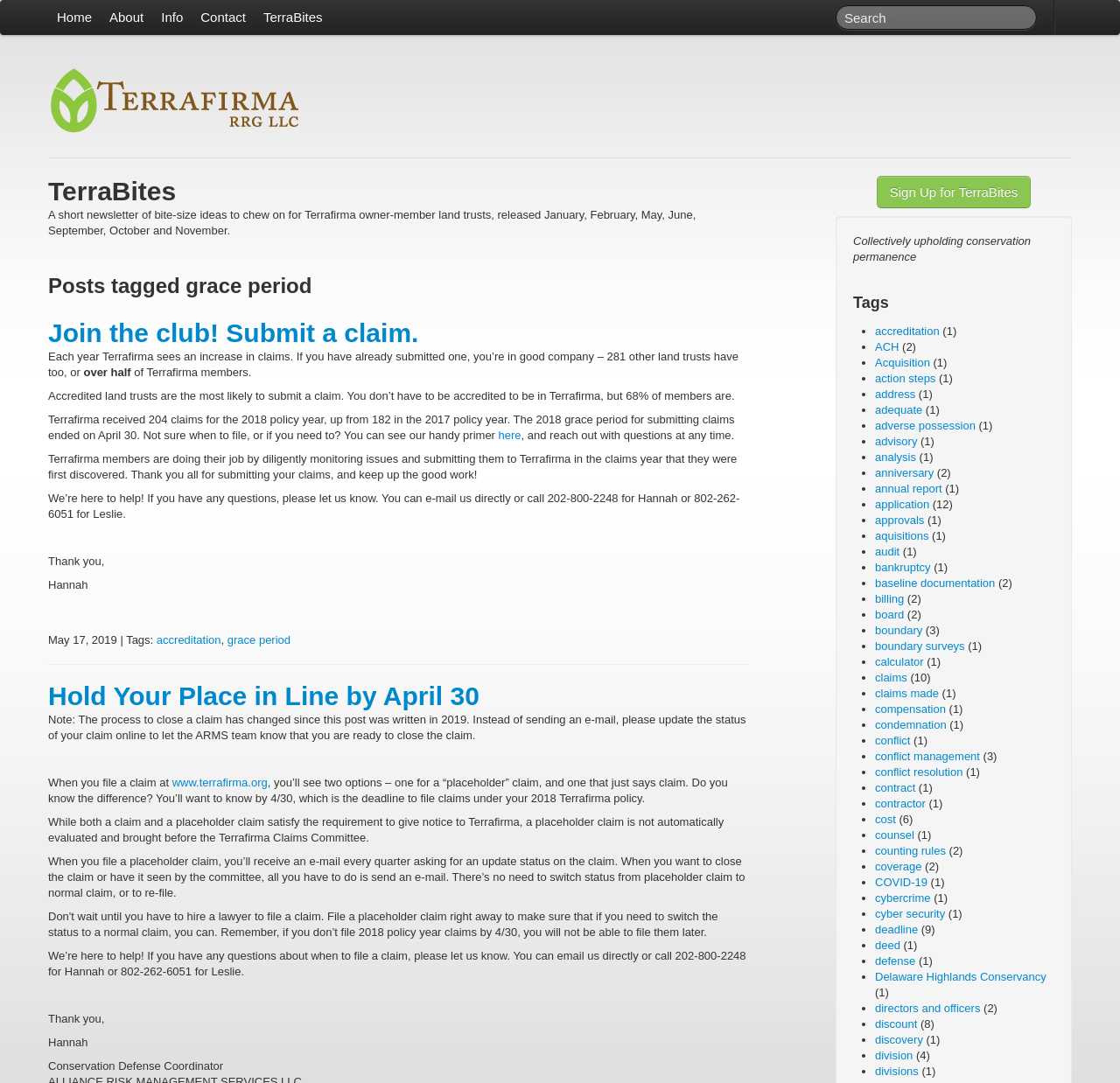What is the deadline for submitting claims?
Using the details from the image, give an elaborate explanation to answer the question.

The webpage mentions that the 2018 grace period for submitting claims ended on April 30, which suggests that April 30 is the deadline for submitting claims.